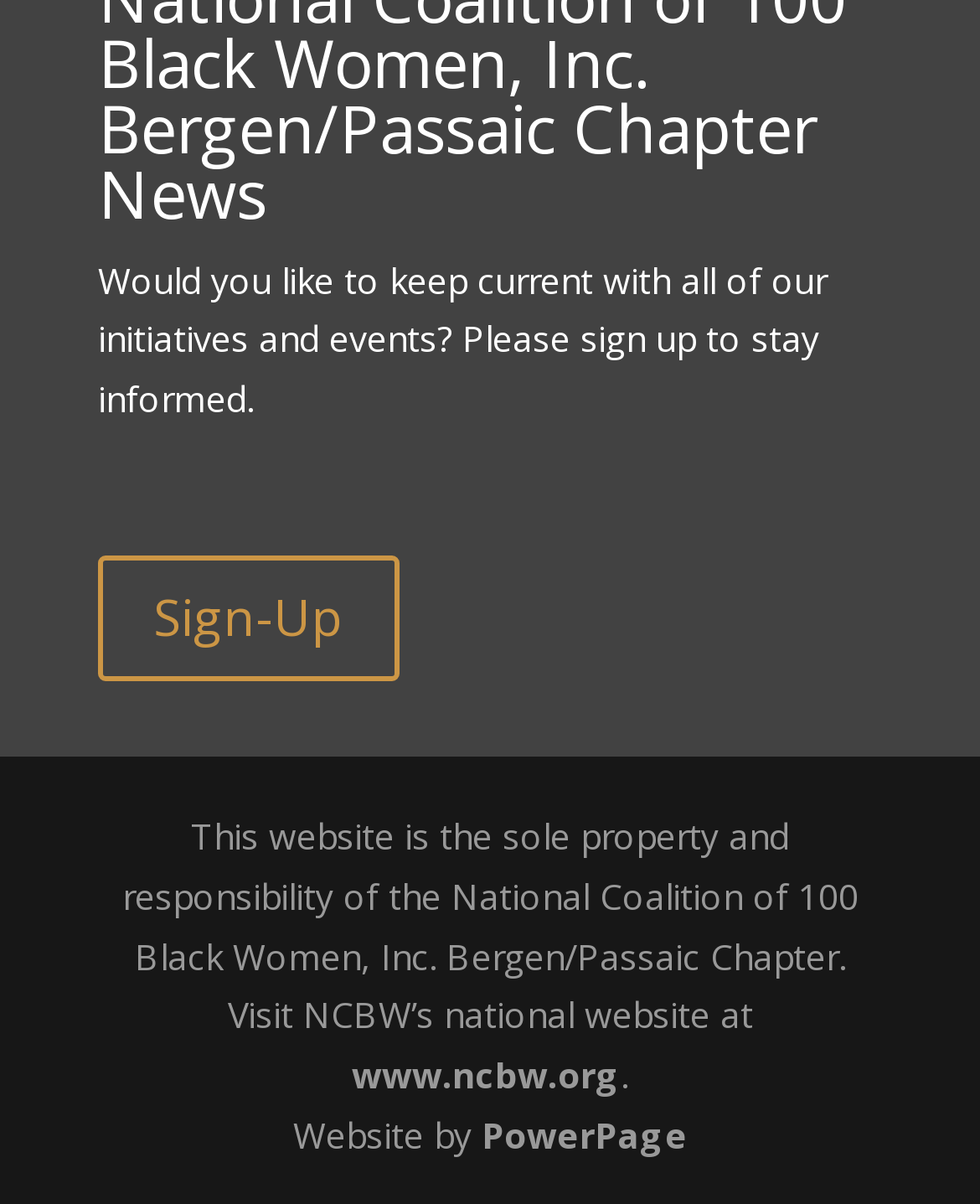Give a concise answer using only one word or phrase for this question:
What is the topic of the initiatives and events mentioned on this page?

Not specified